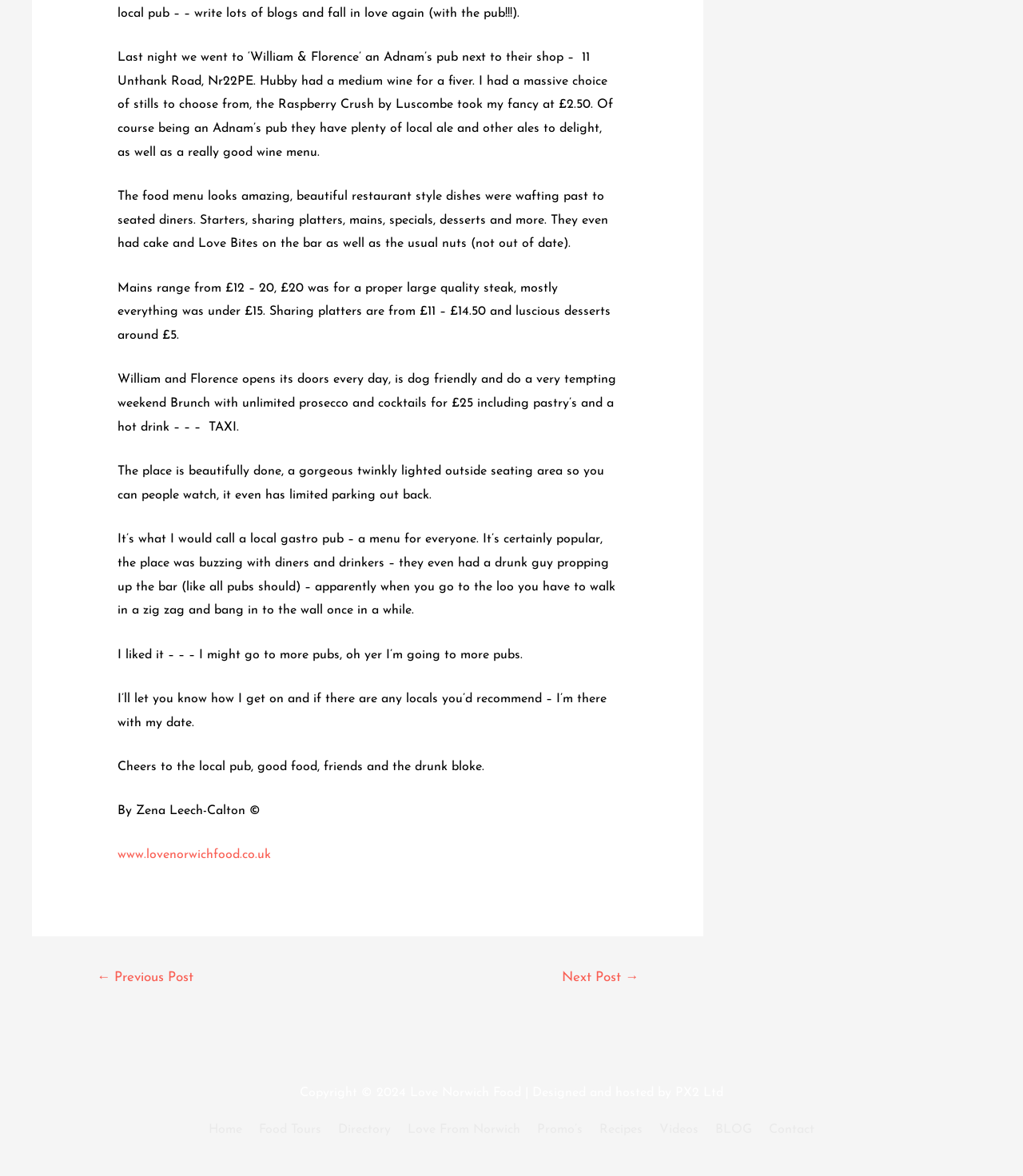Please give a succinct answer to the question in one word or phrase:
What is the cost of the weekend Brunch at William & Florence?

£25